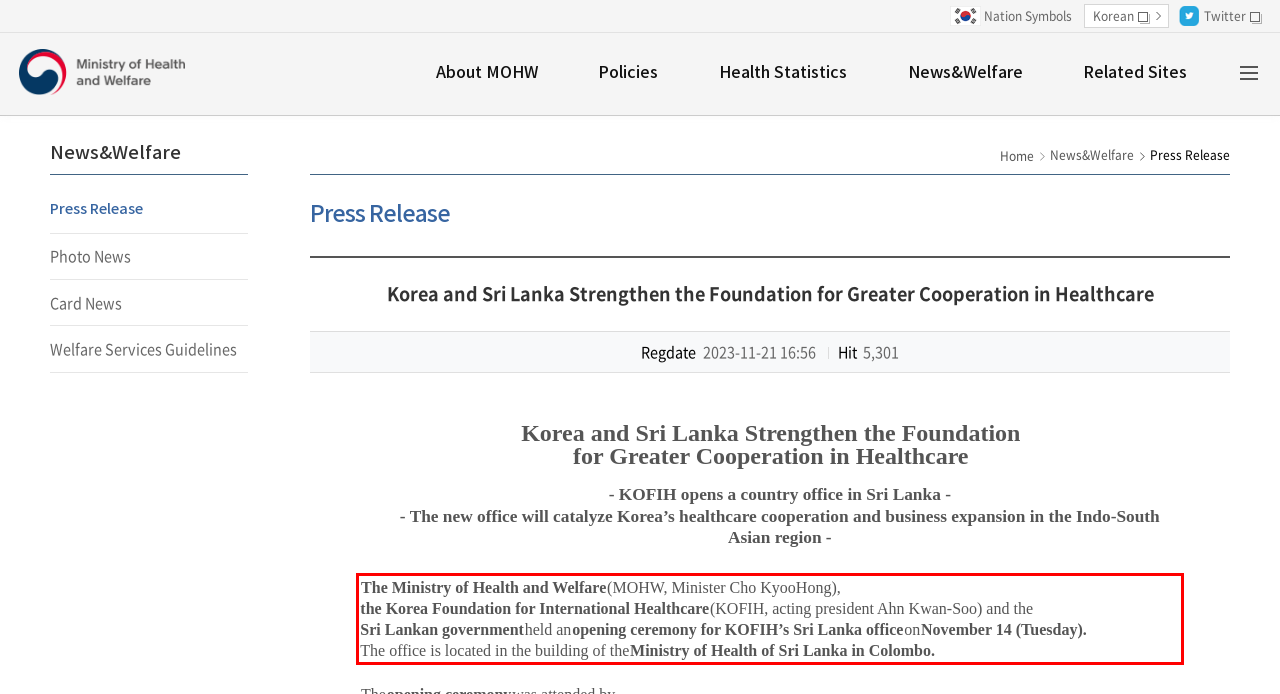Please examine the screenshot of the webpage and read the text present within the red rectangle bounding box.

The Ministry of Health and Welfare(MOHW, Minister Cho KyooHong),the Korea Foundation for International Healthcare(KOFIH, acting president Ahn Kwan-Soo) and theSri Lankan governmentheld anopening ceremony for KOFIH’s Sri Lanka officeonNovember 14 (Tuesday).The office is located in the building of theMinistry of Health of Sri Lanka in Colombo.